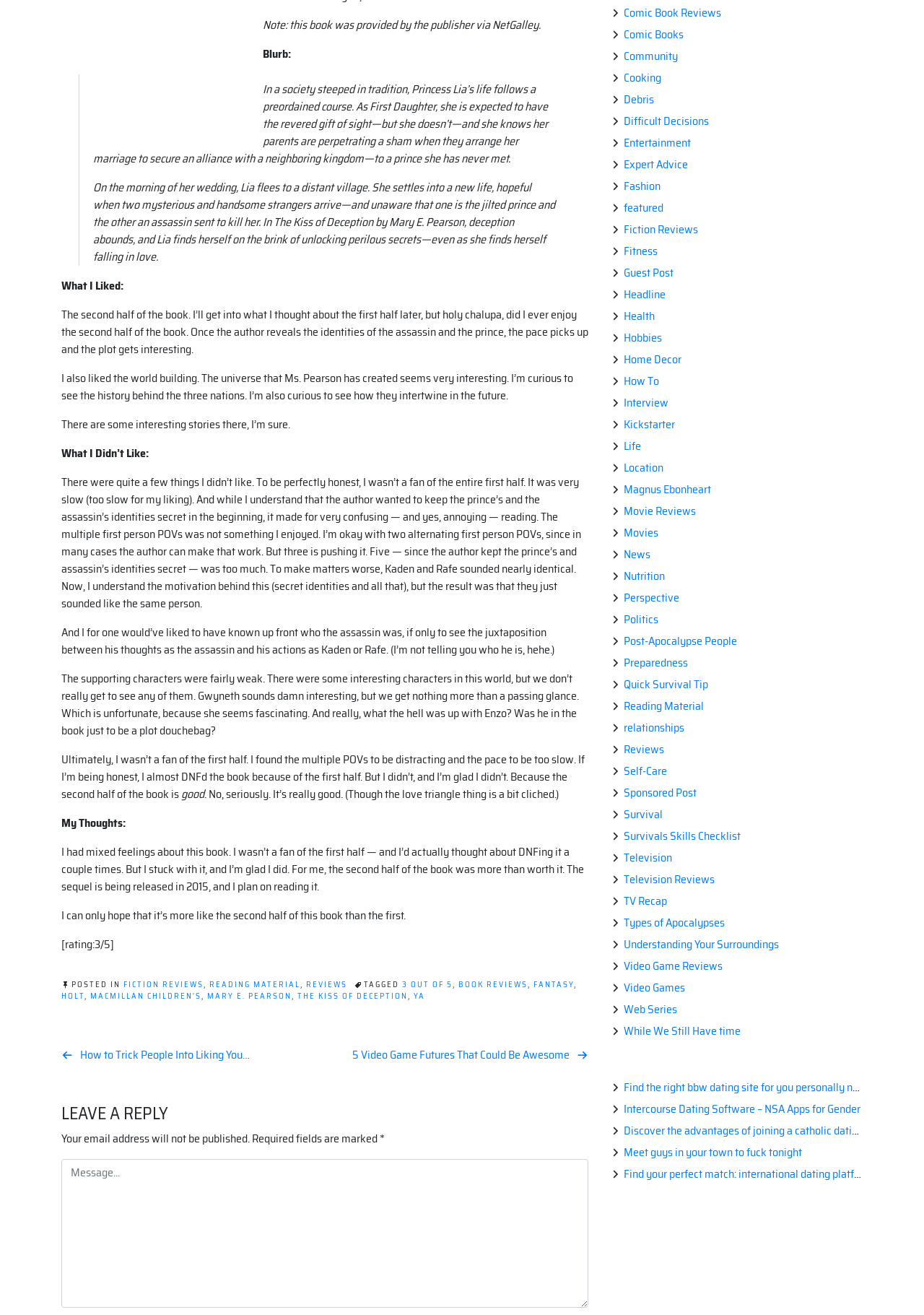Please specify the bounding box coordinates in the format (top-left x, top-left y, bottom-right x, bottom-right y), with all values as floating point numbers between 0 and 1. Identify the bounding box of the UI element described by: While We Still Have time

[0.675, 0.777, 0.802, 0.791]